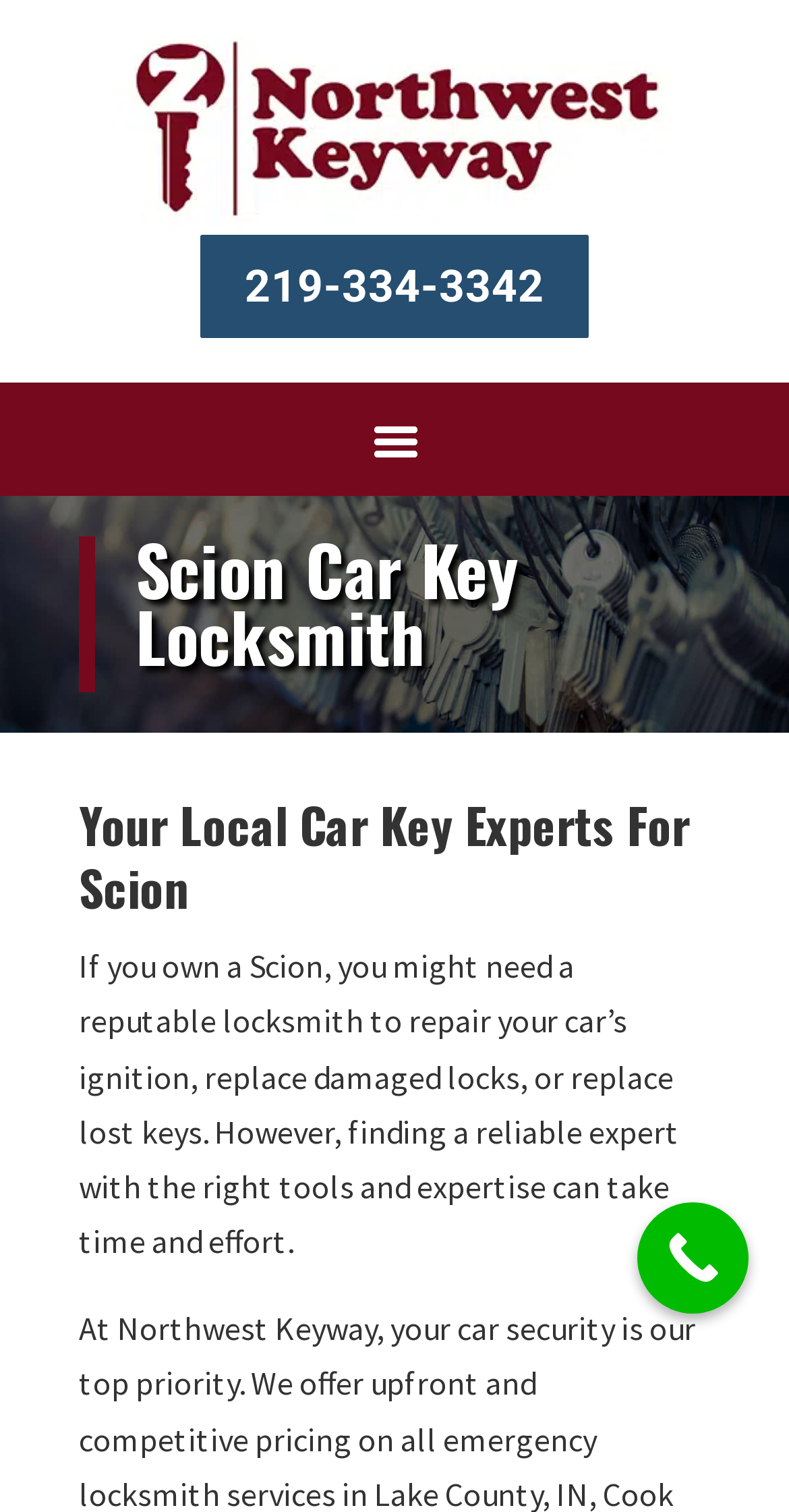Use a single word or phrase to respond to the question:
What is the phone number to call for Scion car key services?

219-334-3342